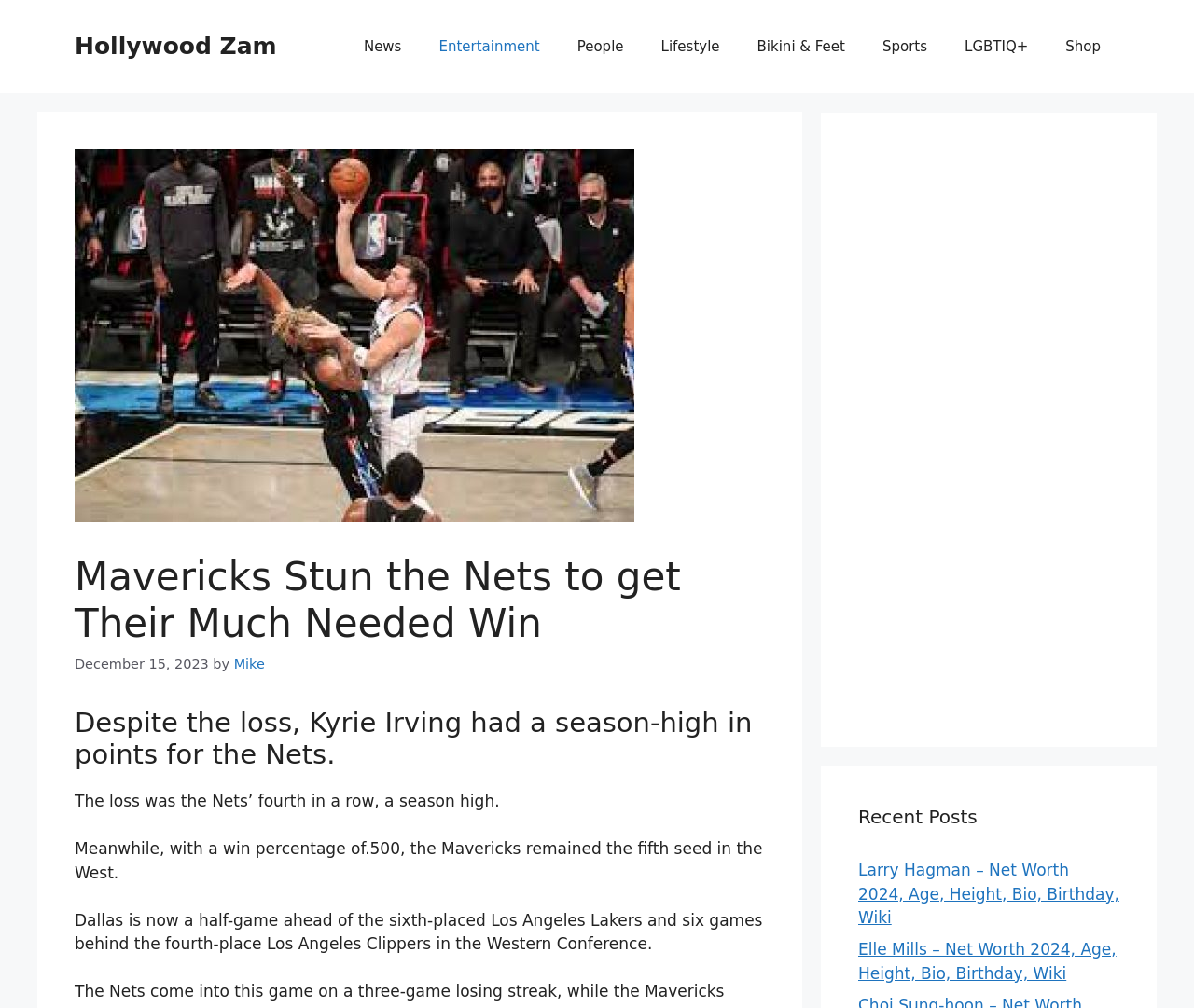What is the position of the Mavericks in the Western Conference?
Can you provide an in-depth and detailed response to the question?

I inferred this answer by reading the text on the webpage, which states 'Meanwhile, with a win percentage of .500, the Mavericks remained the fifth seed in the West.' This suggests that the Mavericks are currently in the fifth seed position in the Western Conference.